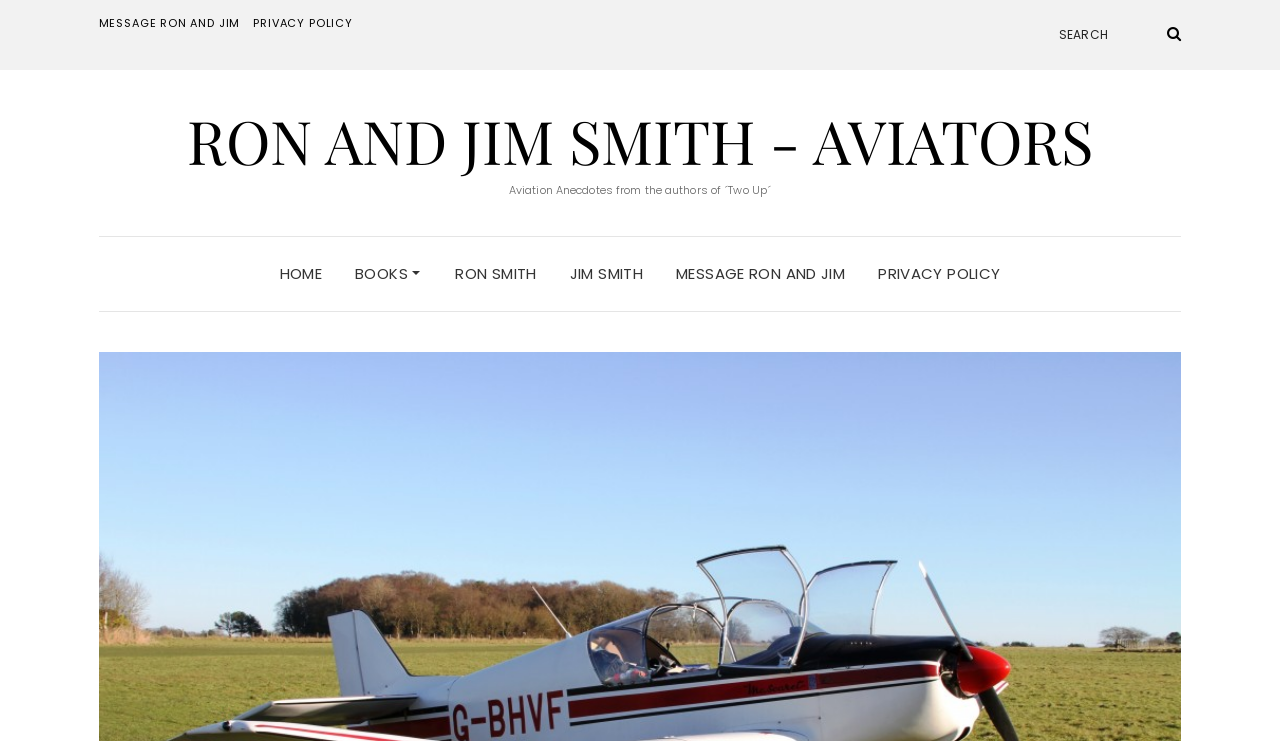Identify the bounding box coordinates of the area that should be clicked in order to complete the given instruction: "go to home page". The bounding box coordinates should be four float numbers between 0 and 1, i.e., [left, top, right, bottom].

[0.218, 0.32, 0.252, 0.42]